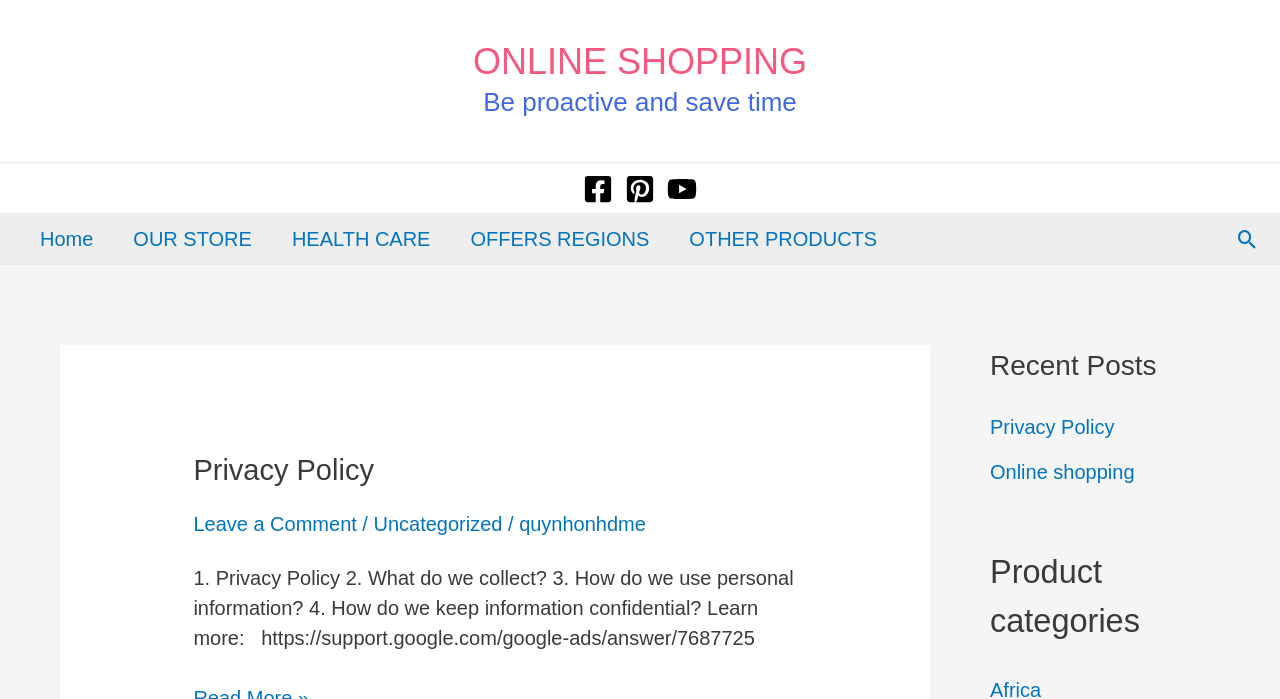What is the topic of the recent post?
Examine the screenshot and reply with a single word or phrase.

Online shopping